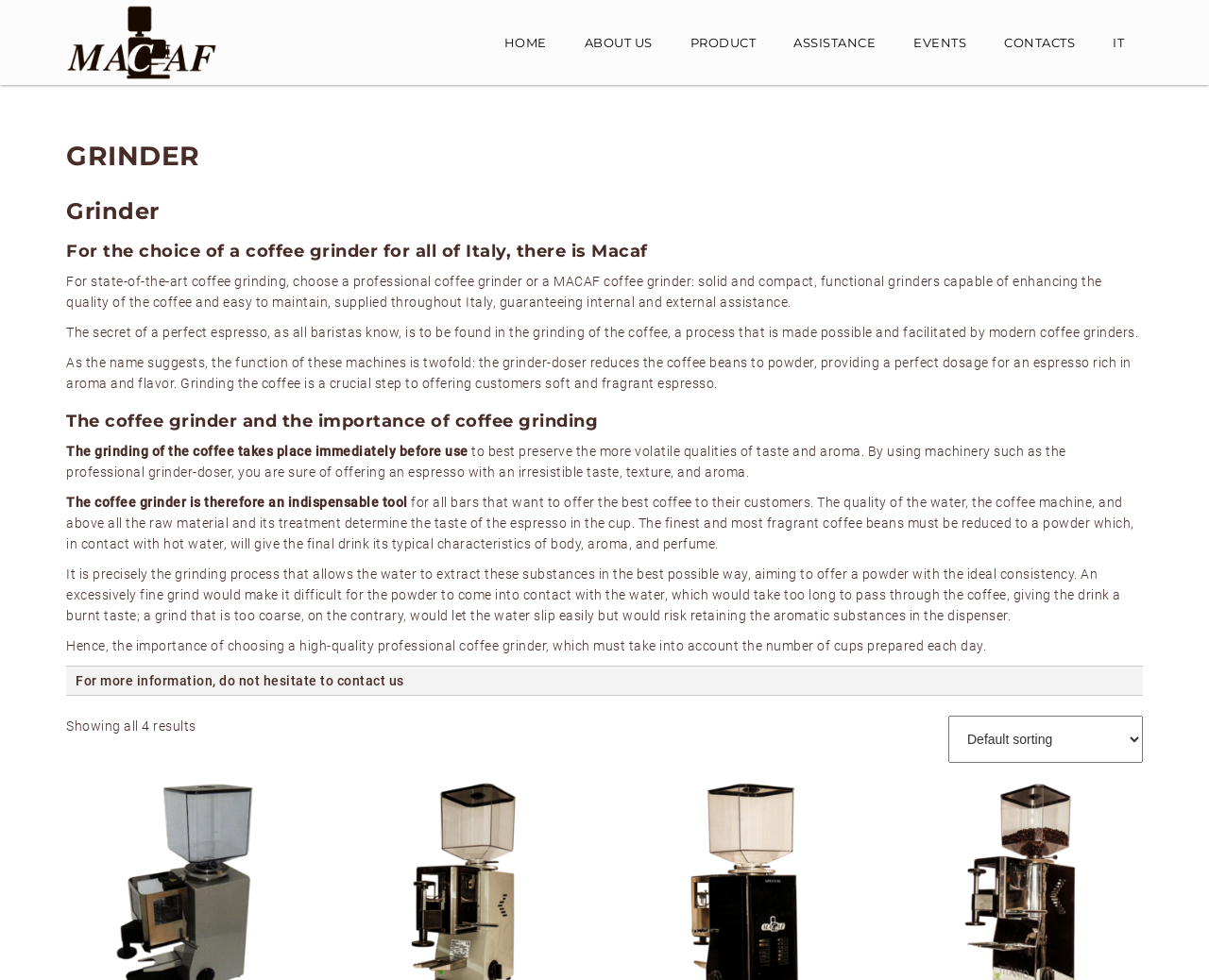Please provide a detailed answer to the question below by examining the image:
How many types of grinder dosers are offered?

The webpage mentions that the grinder dosers are offered in two main variants, which are distinguished by the shape of the grinders, flat or conical. The flat grinder doser is a cheaper variant, while the grinder-doser with conical burrs is suitable for higher consumption of coffee.